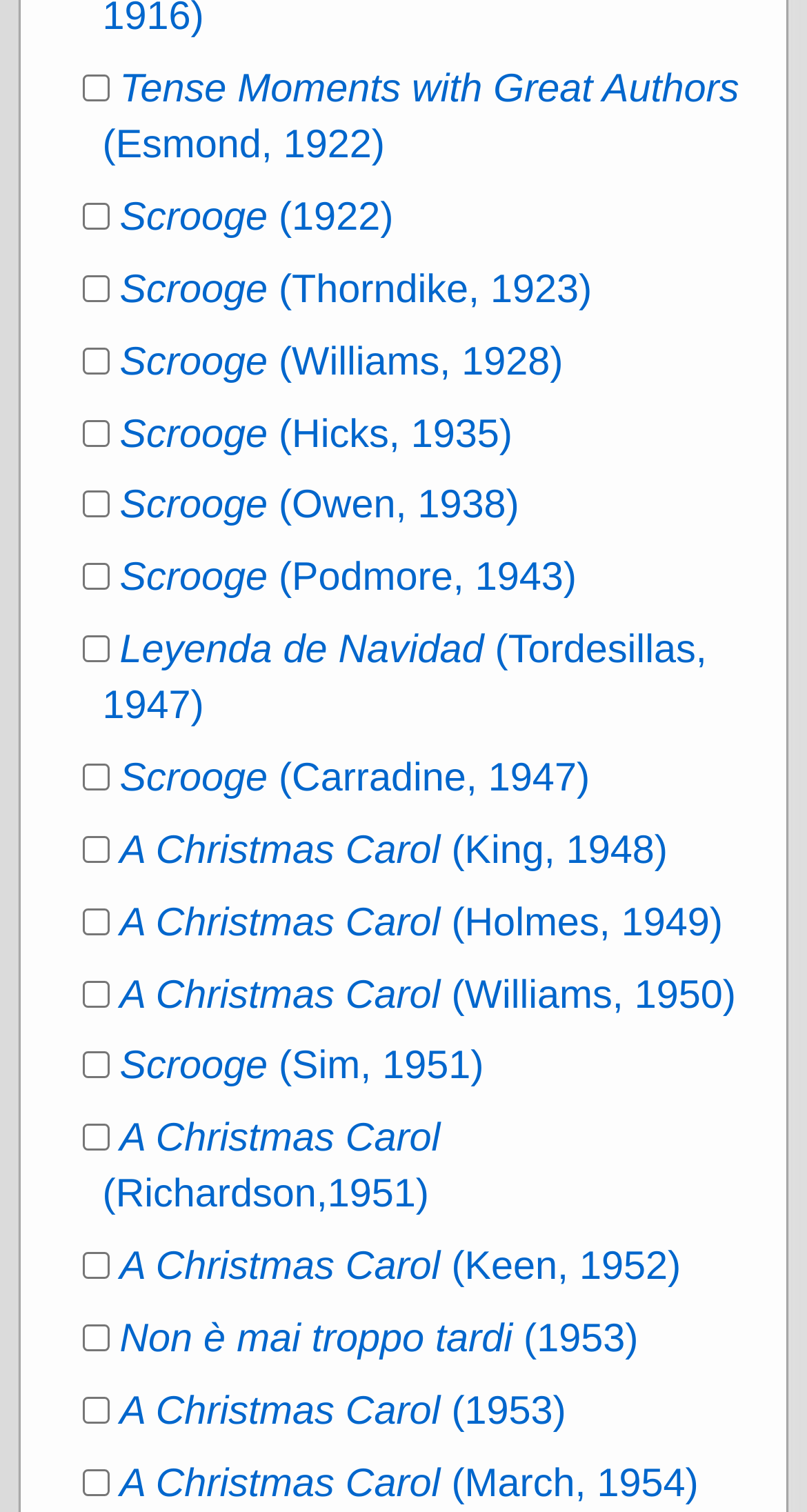Given the description "A Christmas Carol (King, 1948)", provide the bounding box coordinates of the corresponding UI element.

[0.148, 0.548, 0.827, 0.577]